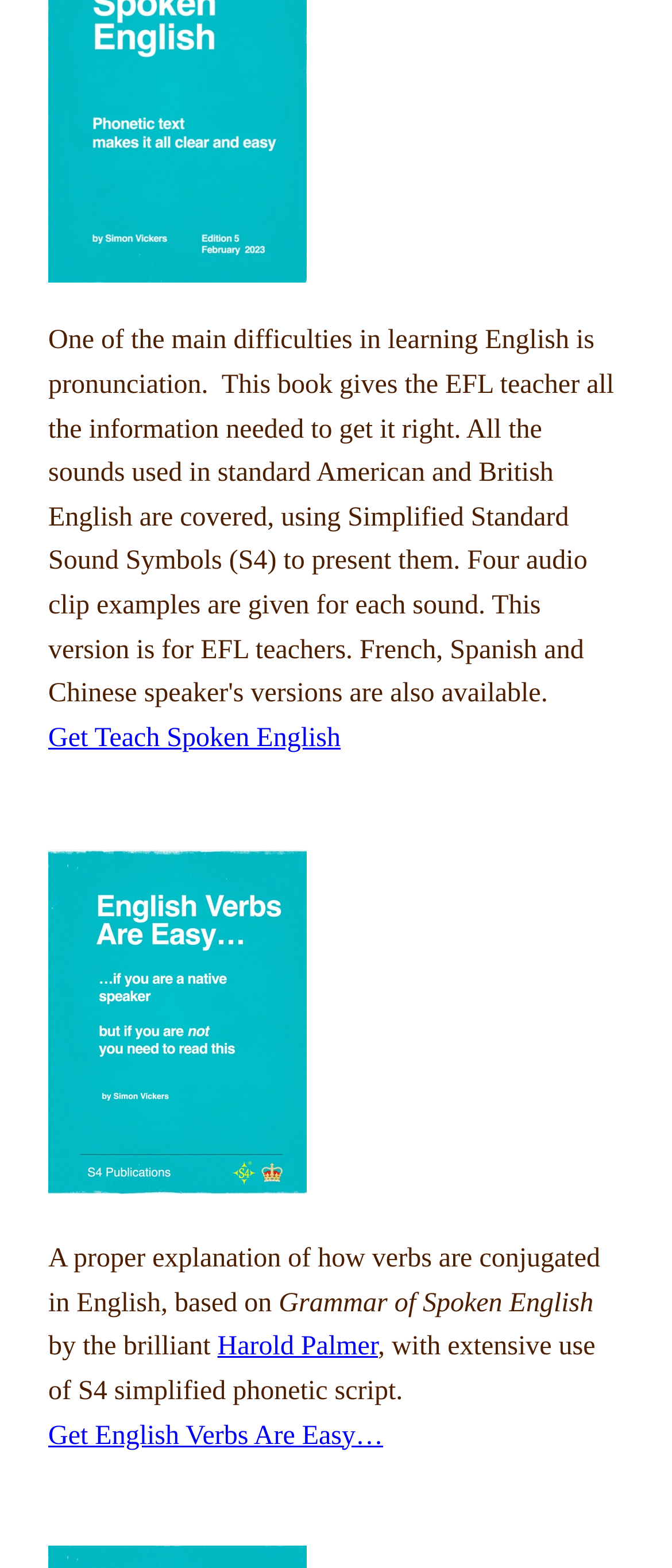Identify the bounding box for the UI element described as: "Get Teach Spoken English". Ensure the coordinates are four float numbers between 0 and 1, formatted as [left, top, right, bottom].

[0.072, 0.461, 0.507, 0.48]